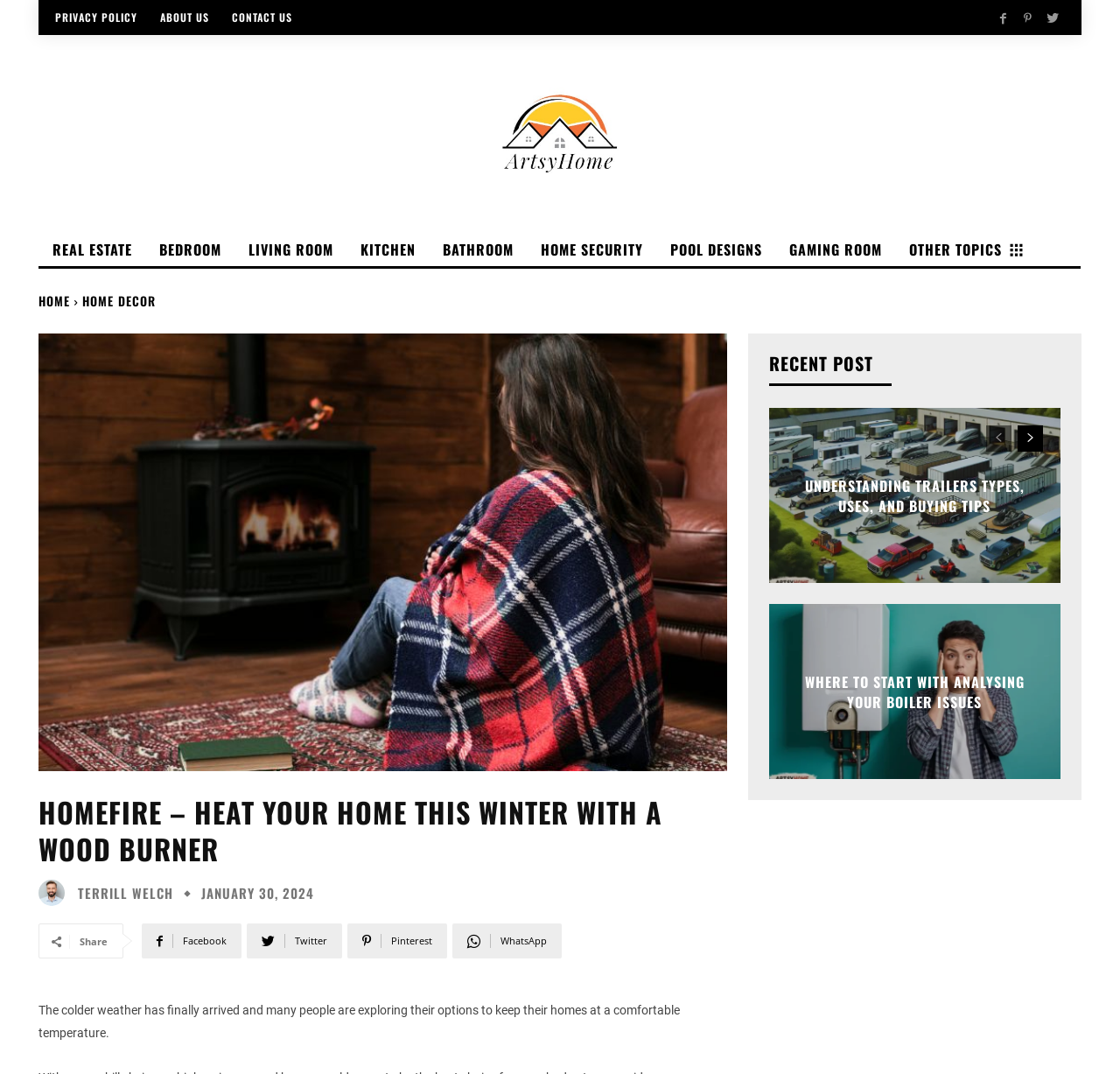Locate the bounding box coordinates of the area you need to click to fulfill this instruction: 'Click on the PRIVACY POLICY link'. The coordinates must be in the form of four float numbers ranging from 0 to 1: [left, top, right, bottom].

[0.041, 0.012, 0.13, 0.022]